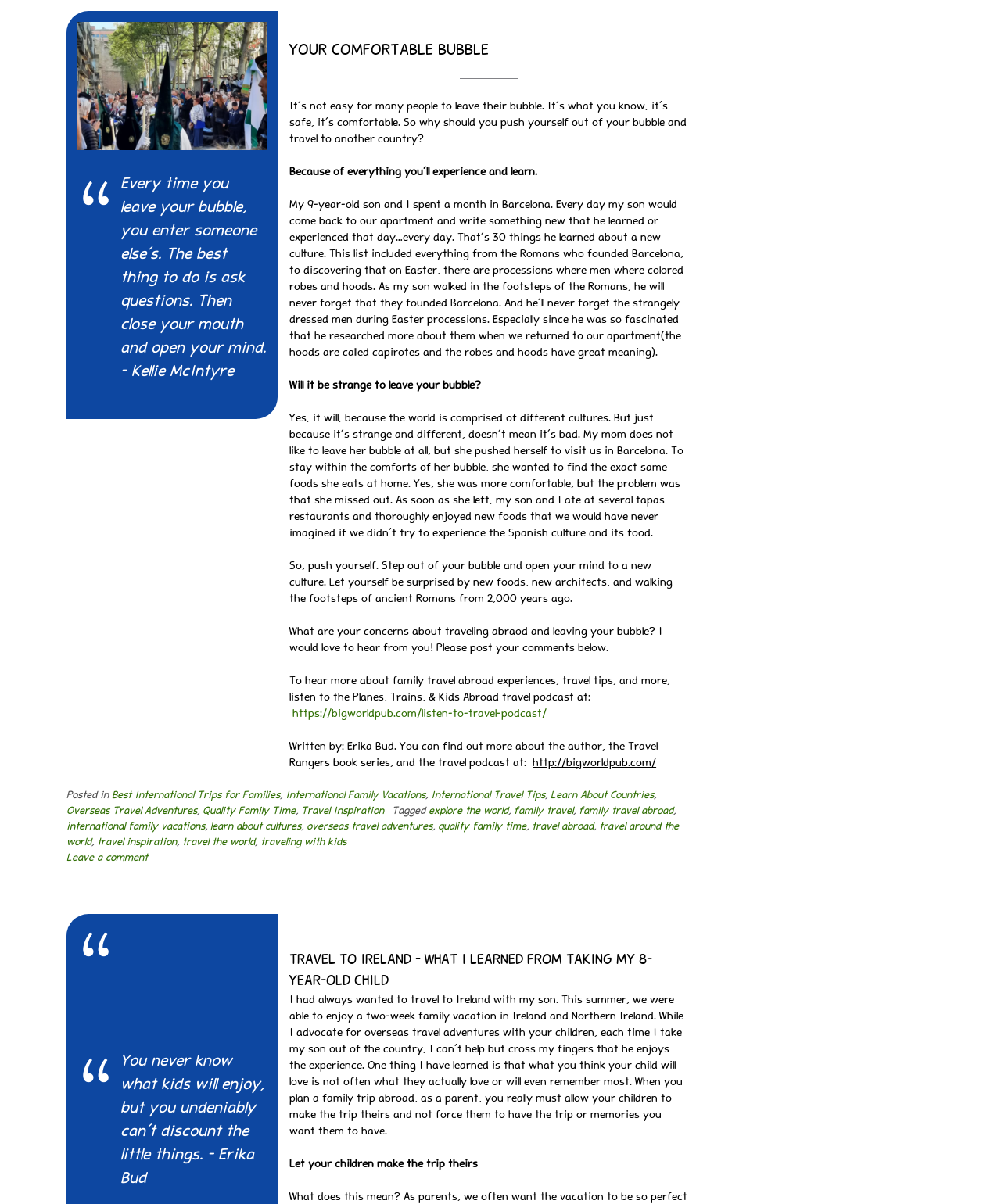Answer with a single word or phrase: 
What is the URL of the travel podcast?

https://bigworldpub.com/listen-to-travel-podcast/